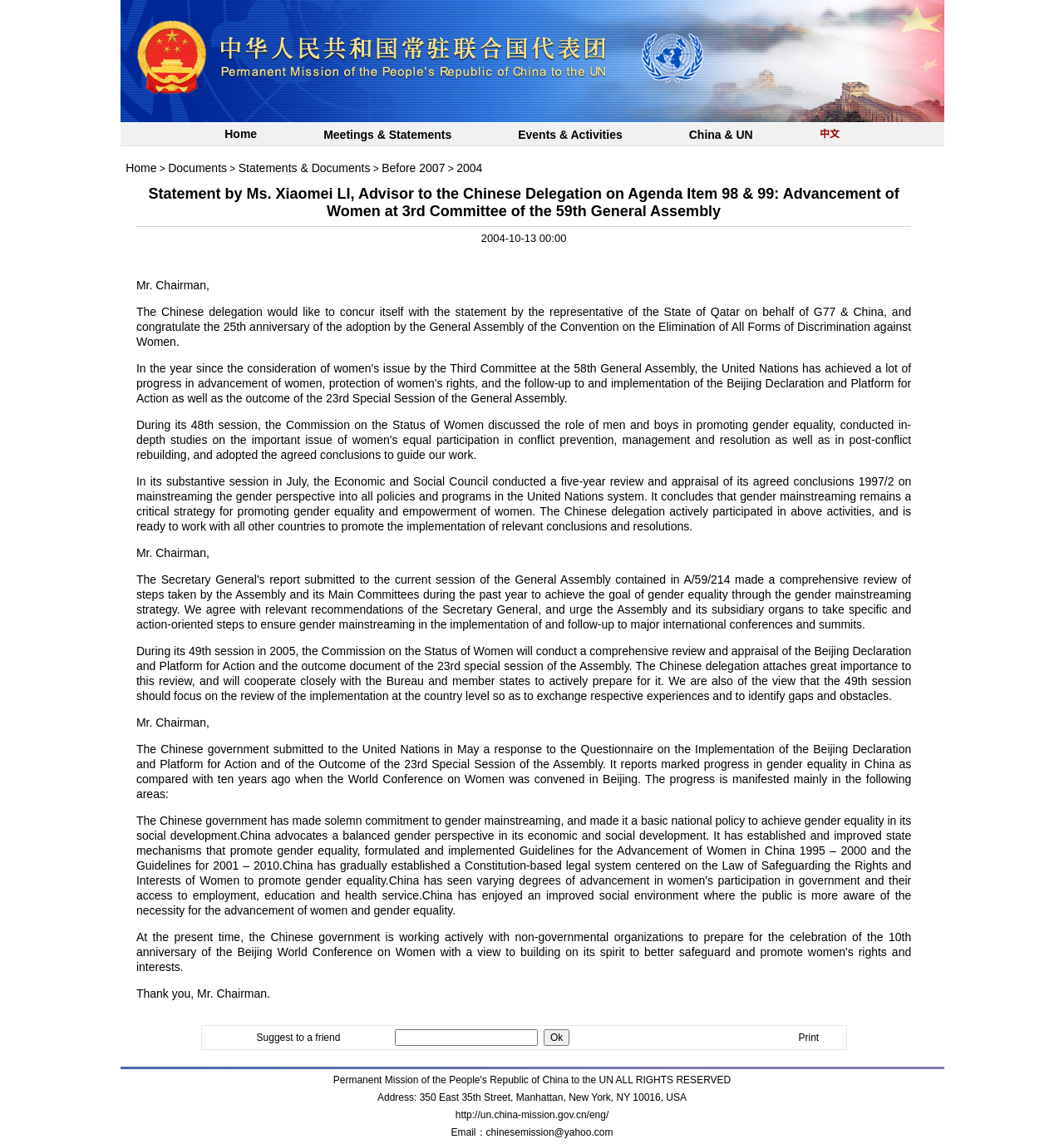What is the address of the Permanent Mission of the People's Republic of China to the UN?
Please answer the question with a single word or phrase, referencing the image.

350 East 35th Street, Manhattan, New York, NY 10016, USA